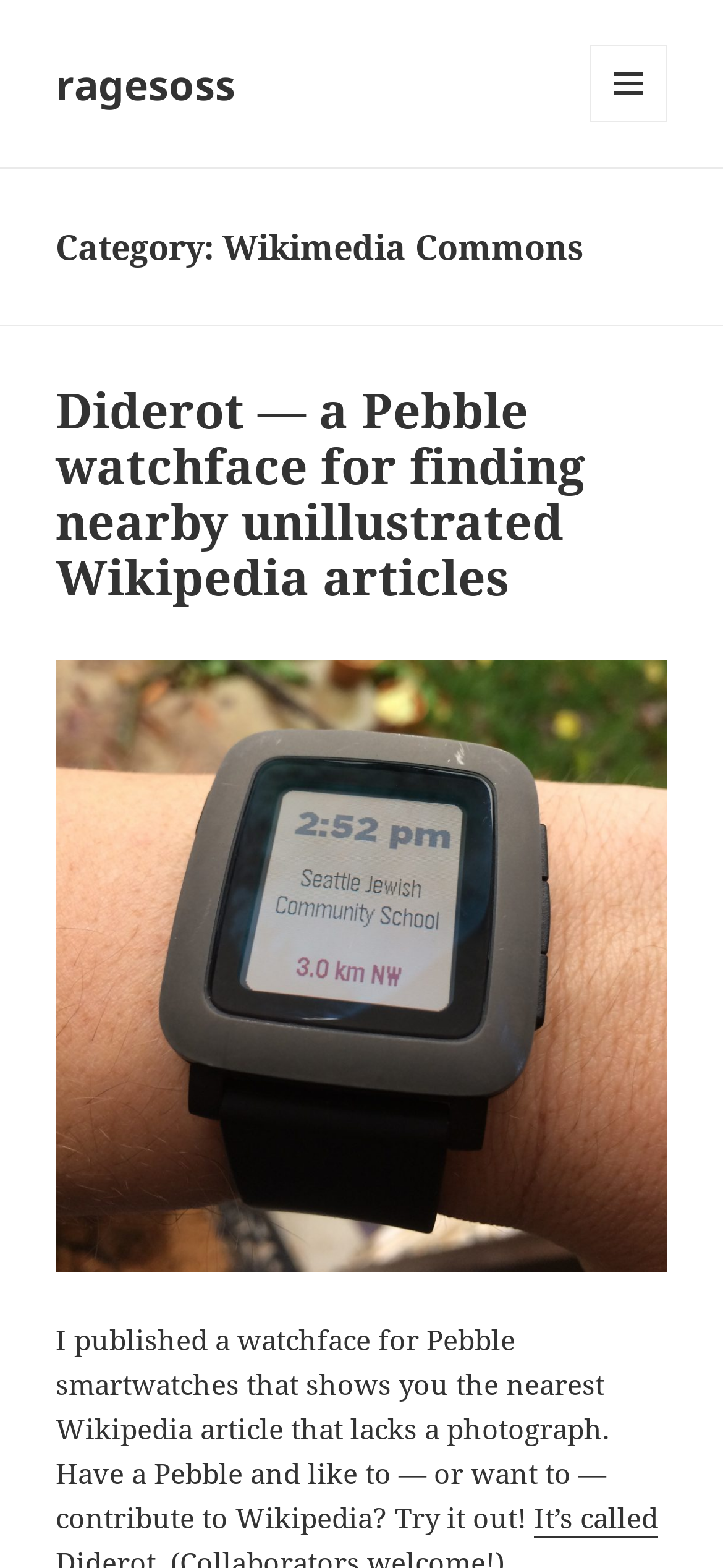What is the category of the webpage?
Using the details shown in the screenshot, provide a comprehensive answer to the question.

The category of the webpage can be found in the heading 'Category: Wikimedia Commons' which is a top-level heading on the webpage.